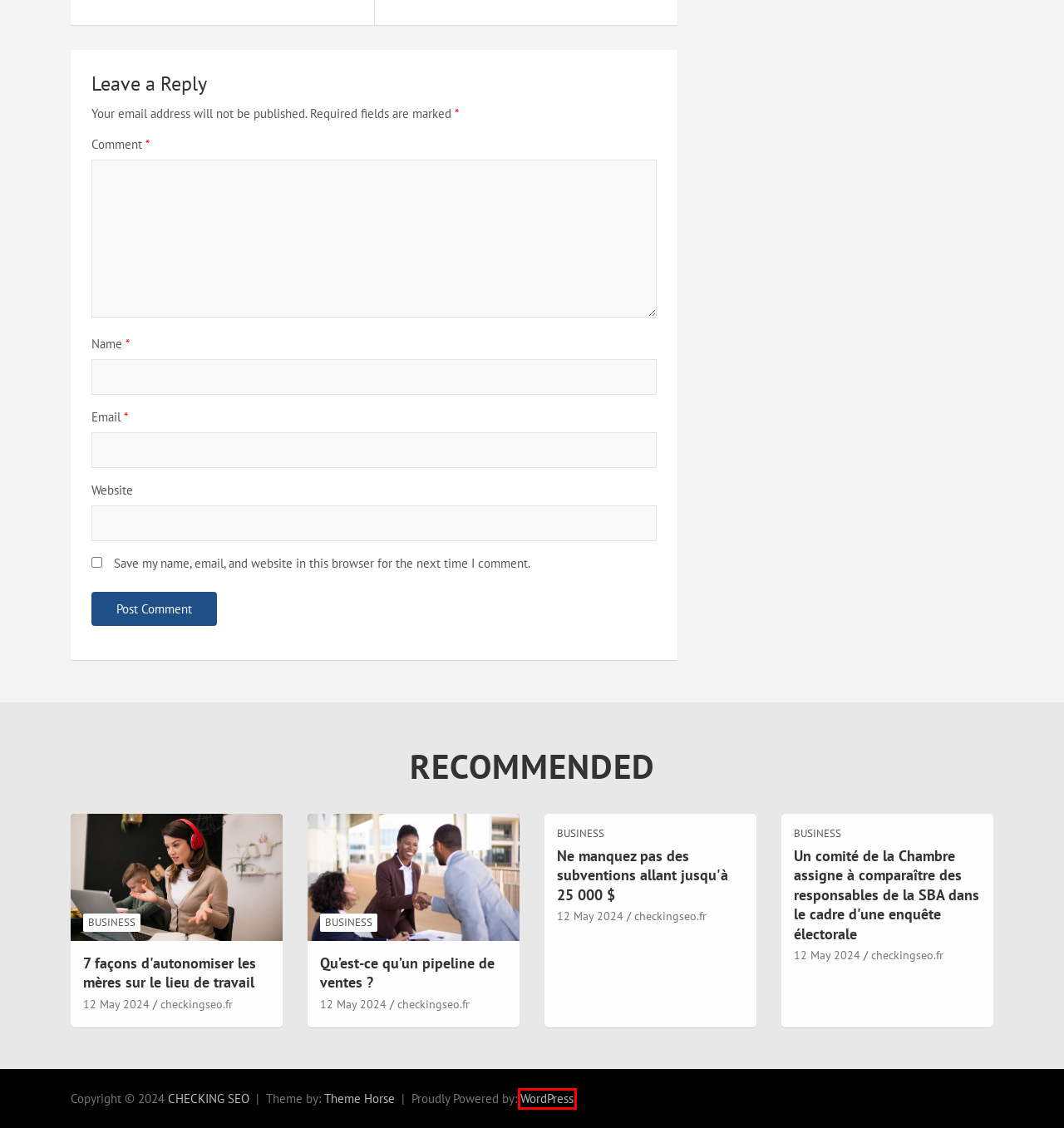Observe the screenshot of a webpage with a red bounding box highlighting an element. Choose the webpage description that accurately reflects the new page after the element within the bounding box is clicked. Here are the candidates:
A. Most Popular Free WordPress Themes 2024 - Theme Horse
B. Briony Croft - Image & wardrobe consultancy
C. Website is Offline!
D. What is a Privacy Policy and How Do I Create One? - CHECKING SEO
E. Tony Robbins - The Official Website of Tony Robbins
F. L'industrie américaine de la beauté continue de croître malgré les défis économiques - CHECKING SEO
G. Side Hustle Nation: Make Money In Your Spare Time
H. Blog Tool, Publishing Platform, and CMS – WordPress.org

H